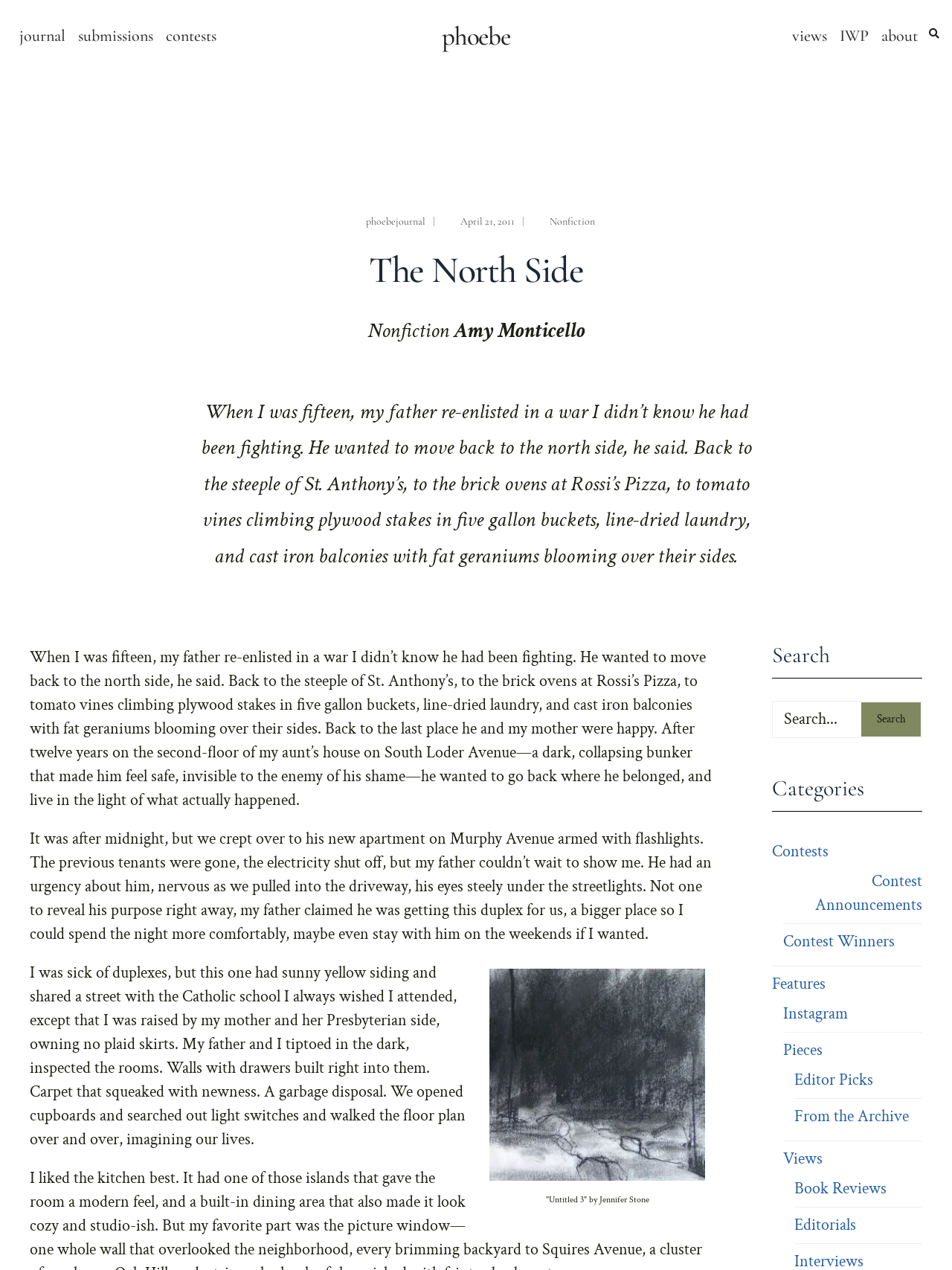Pinpoint the bounding box coordinates of the element that must be clicked to accomplish the following instruction: "read the nonfiction article". The coordinates should be in the format of four float numbers between 0 and 1, i.e., [left, top, right, bottom].

[0.577, 0.169, 0.625, 0.179]